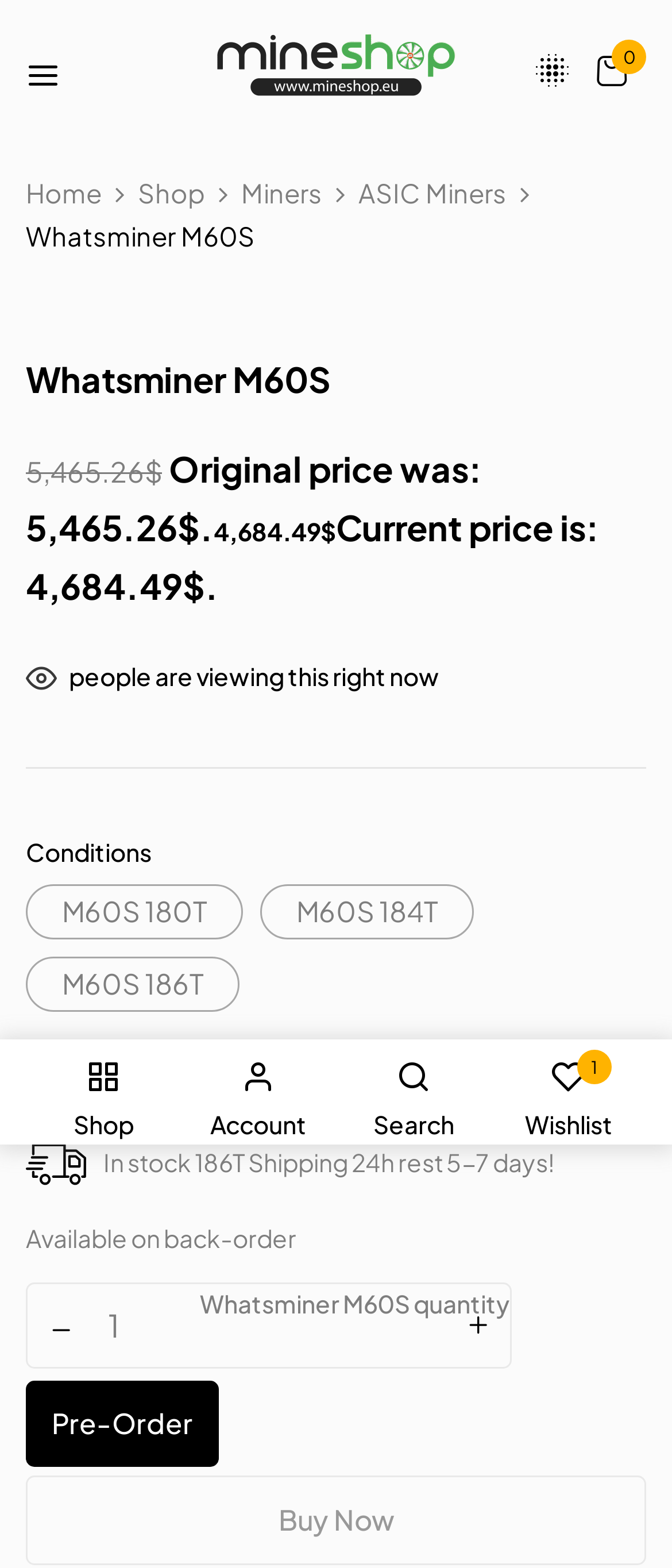Identify the bounding box coordinates for the UI element described as: "206". The coordinates should be provided as four floats between 0 and 1: [left, top, right, bottom].

None